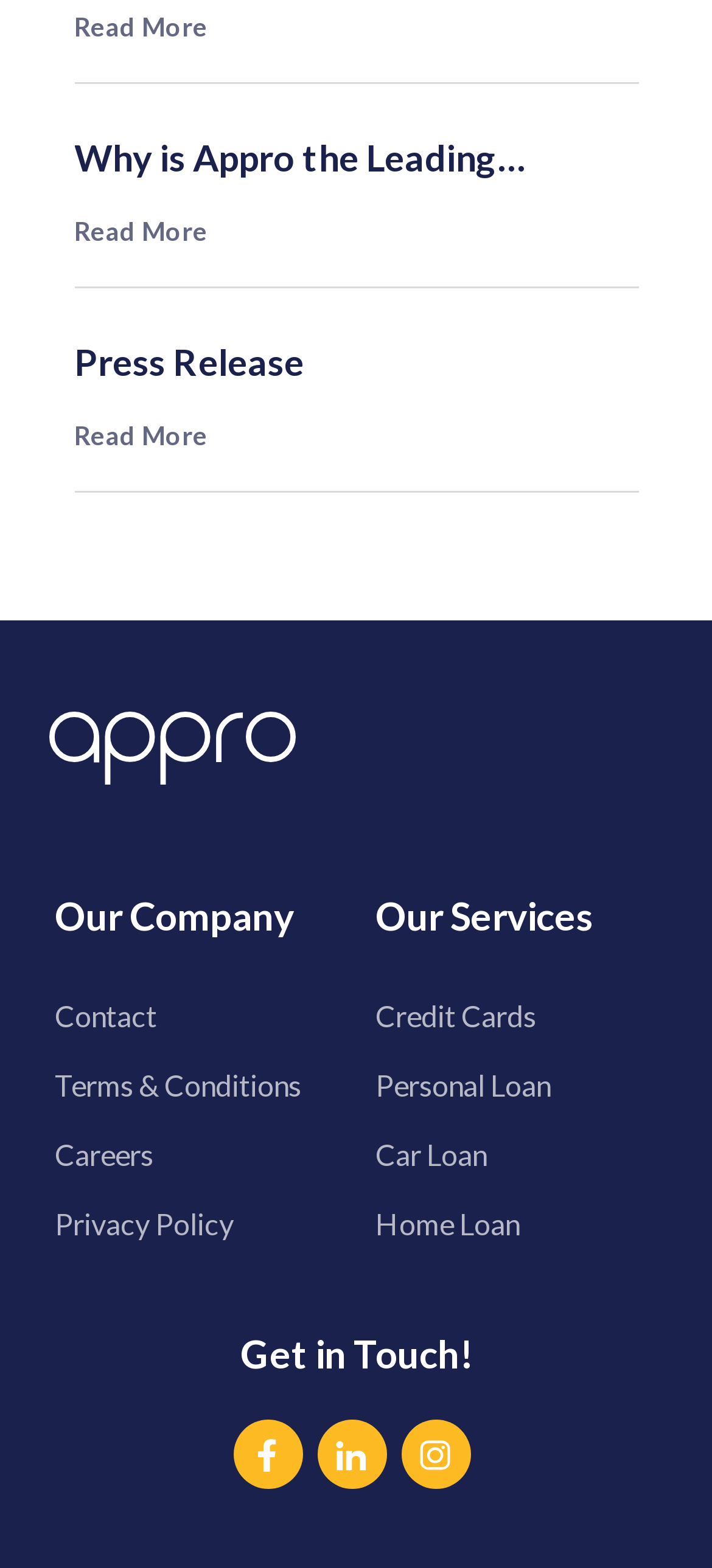How many social media links are present on the webpage?
Using the visual information, answer the question in a single word or phrase.

3